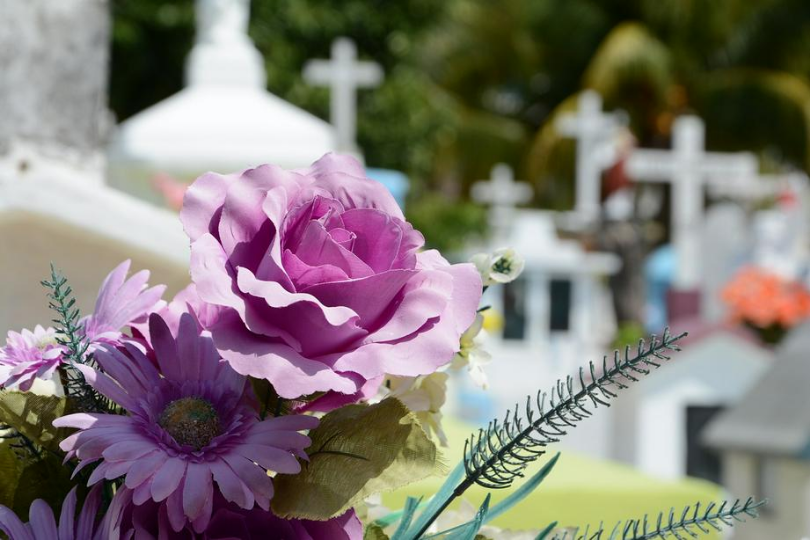Please use the details from the image to answer the following question comprehensively:
What is the setting of the image?

The caption describes the backdrop of the image as grave markers and white crosses, which is a typical setting of a cemetery, and also explicitly states that the image is set at a cemetery.